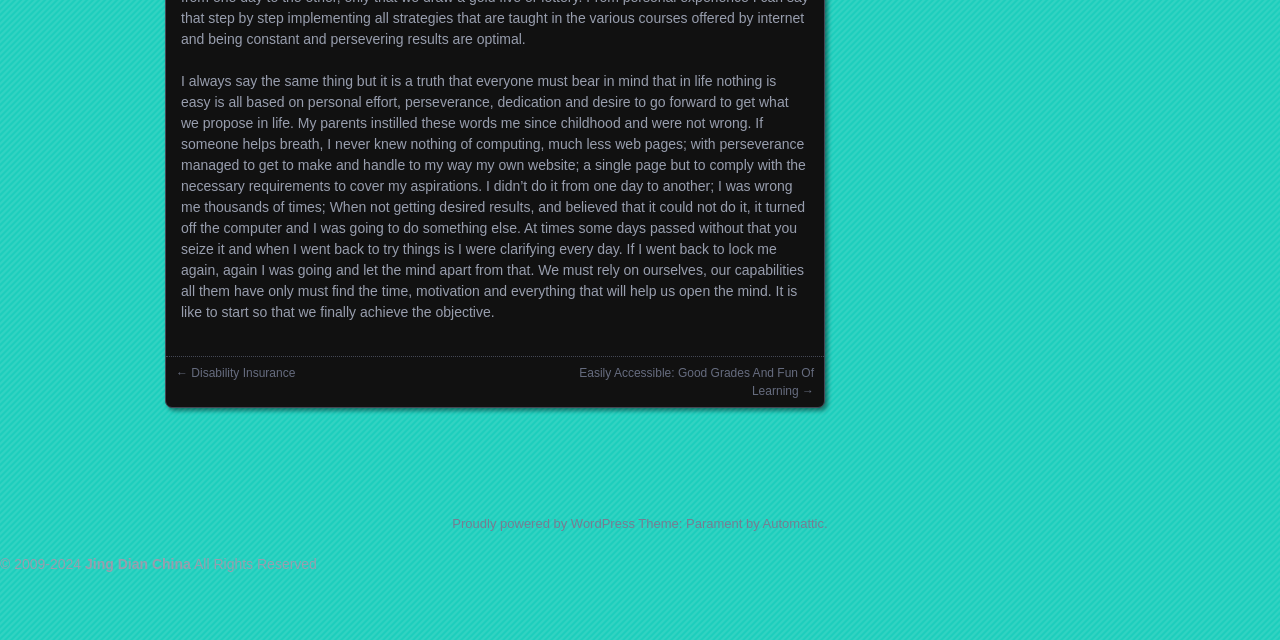Identify the bounding box for the described UI element. Provide the coordinates in (top-left x, top-left y, bottom-right x, bottom-right y) format with values ranging from 0 to 1: Automattic

[0.596, 0.805, 0.644, 0.829]